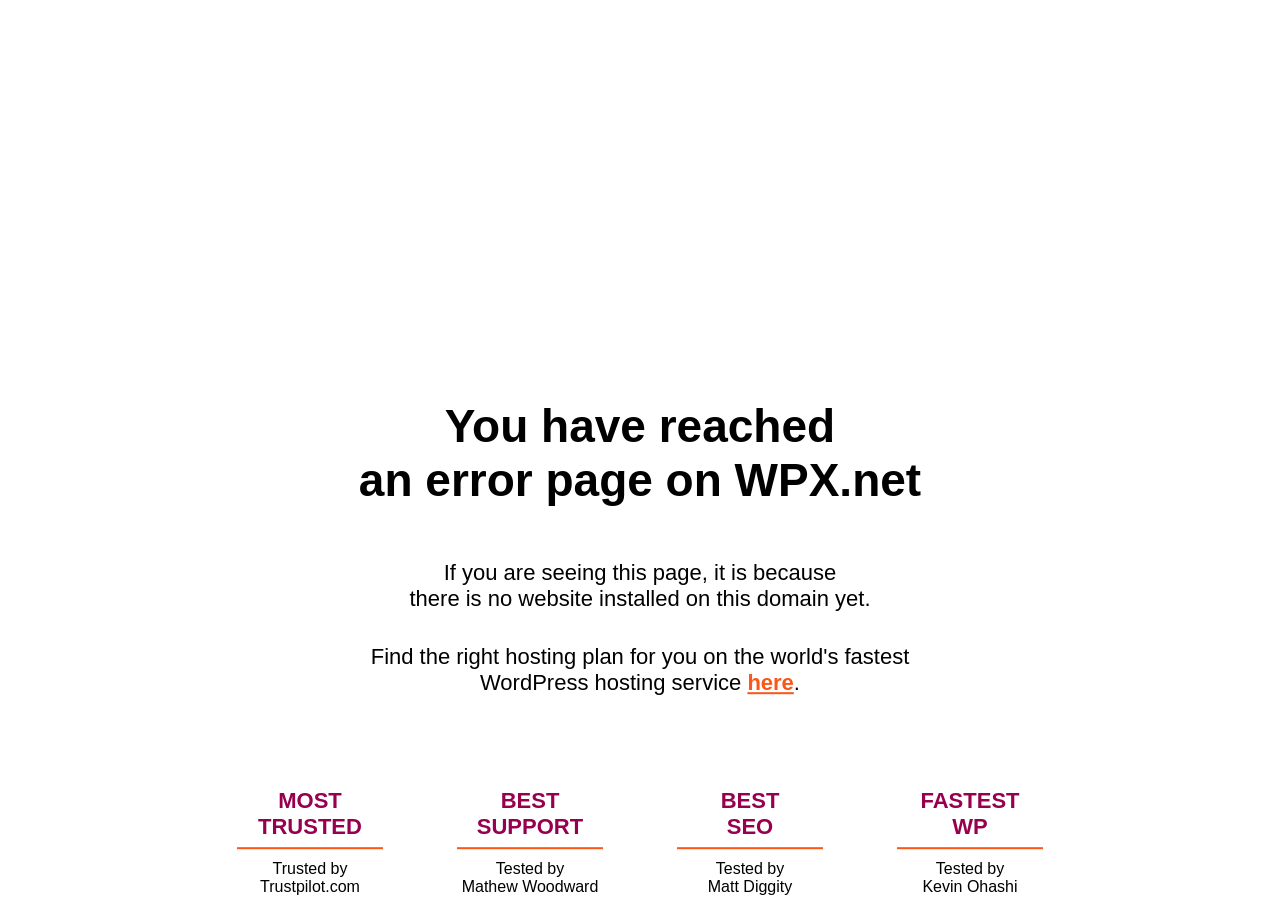What is the current status of the website on this domain?
Offer a detailed and exhaustive answer to the question.

The webpage indicates that there is no website installed on this domain yet, as stated in the StaticText element with the text 'there is no website installed on this domain yet.'